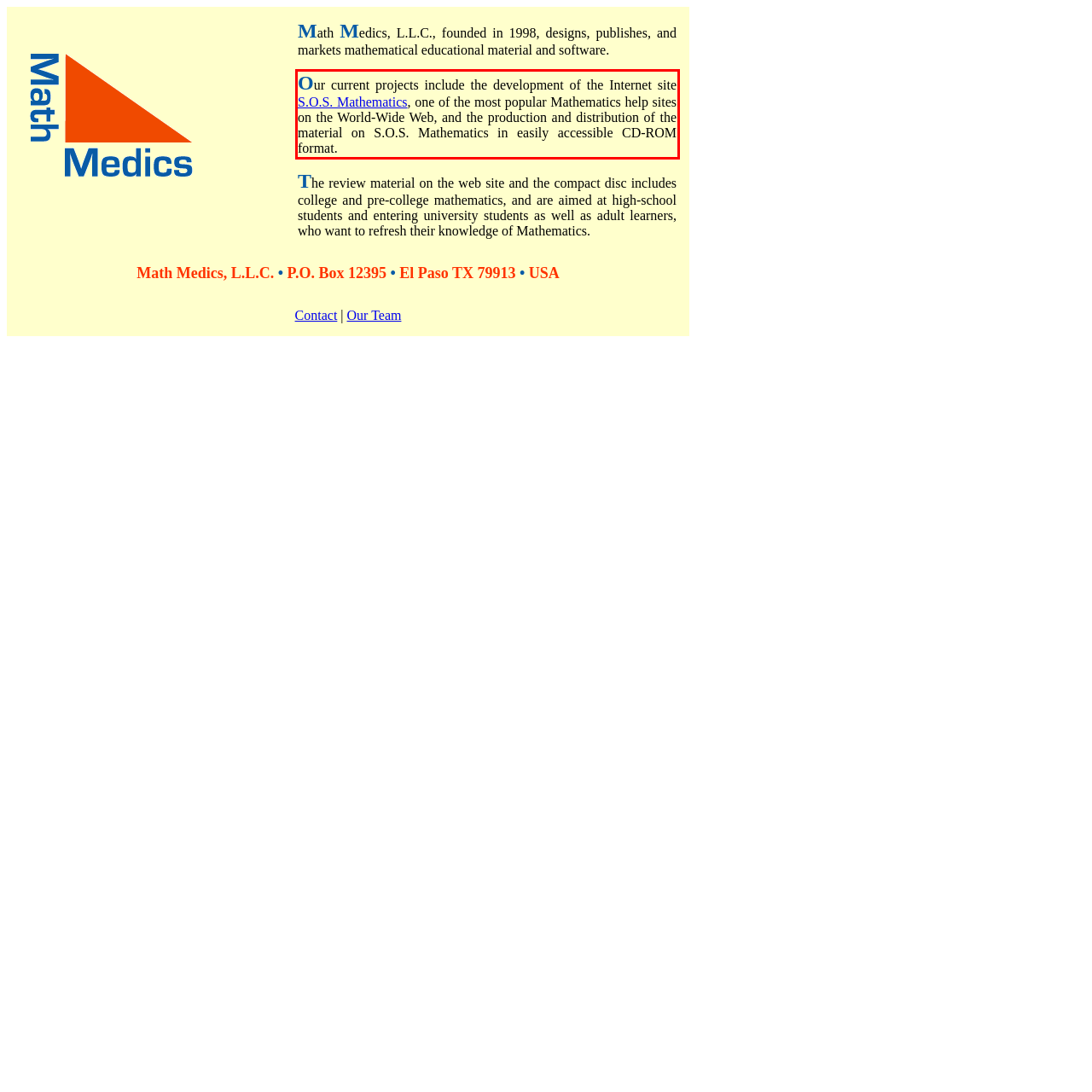Perform OCR on the text inside the red-bordered box in the provided screenshot and output the content.

Our current projects include the development of the Internet site S.O.S. Mathematics, one of the most popular Mathematics help sites on the World-Wide Web, and the production and distribution of the material on S.O.S. Mathematics in easily accessible CD-ROM format.